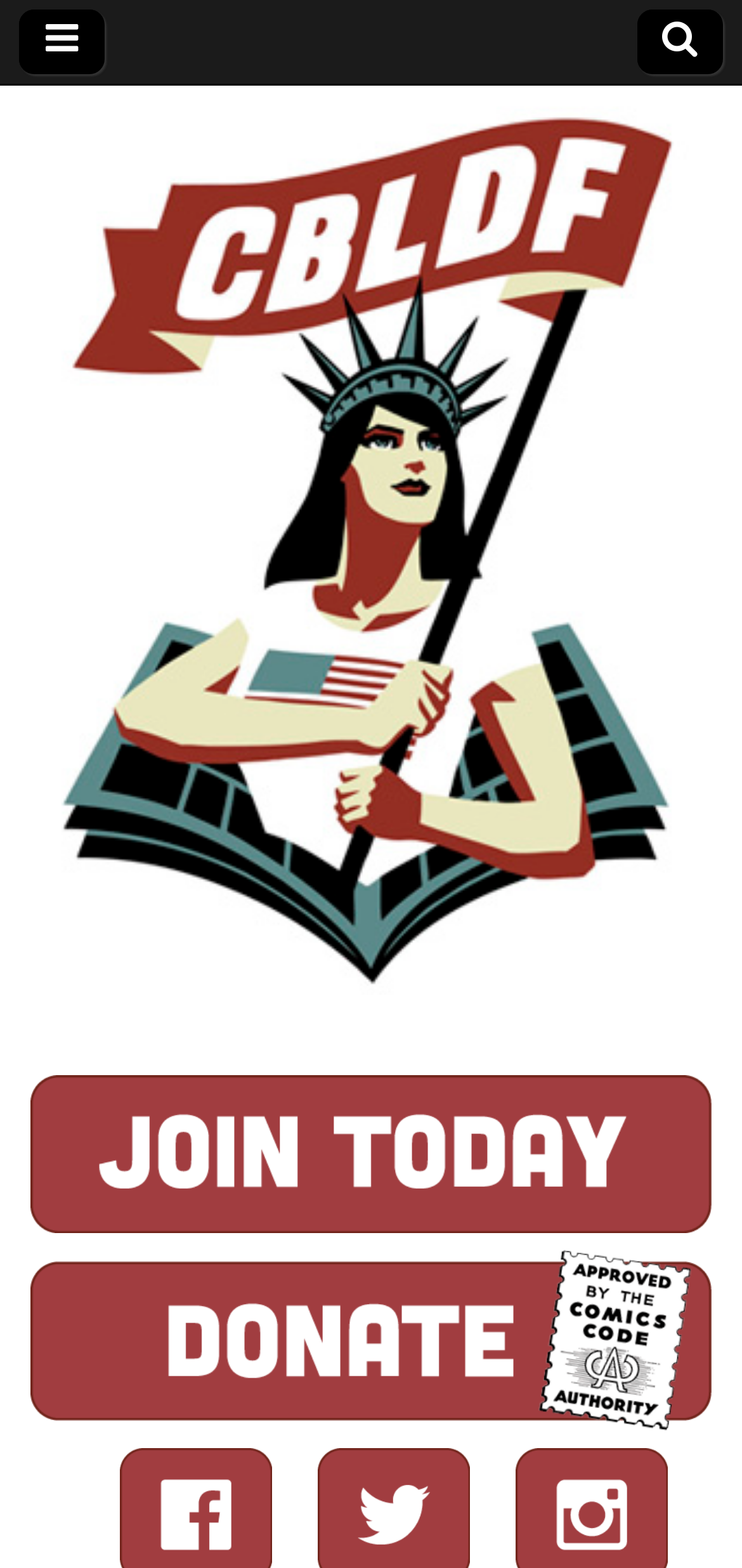Using the format (top-left x, top-left y, bottom-right x, bottom-right y), and given the element description, identify the bounding box coordinates within the screenshot: Comic Book Legal Defense Fund

[0.051, 0.091, 0.564, 0.382]